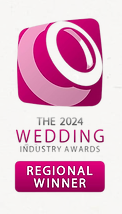What does the stylized letter 'O' symbolize?
Answer the question in as much detail as possible.

According to the caption, the stylized letter 'O' in the circular emblem symbolizes connection and accomplishment within the wedding industry, which suggests that the award is recognizing outstanding contributions and excellence in wedding services.